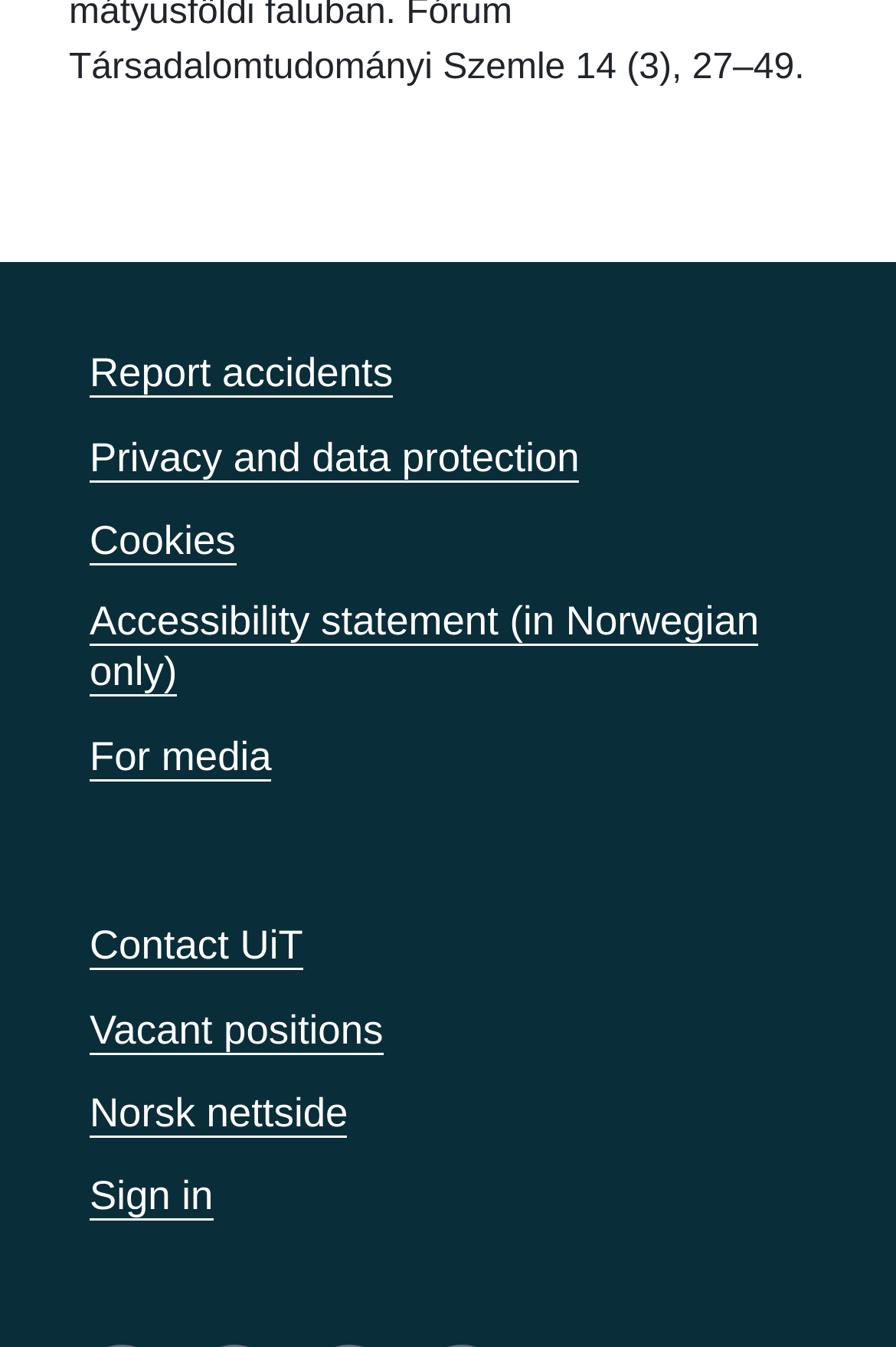Determine the bounding box coordinates for the clickable element to execute this instruction: "Sign in". Provide the coordinates as four float numbers between 0 and 1, i.e., [left, top, right, bottom].

[0.1, 0.869, 0.238, 0.908]